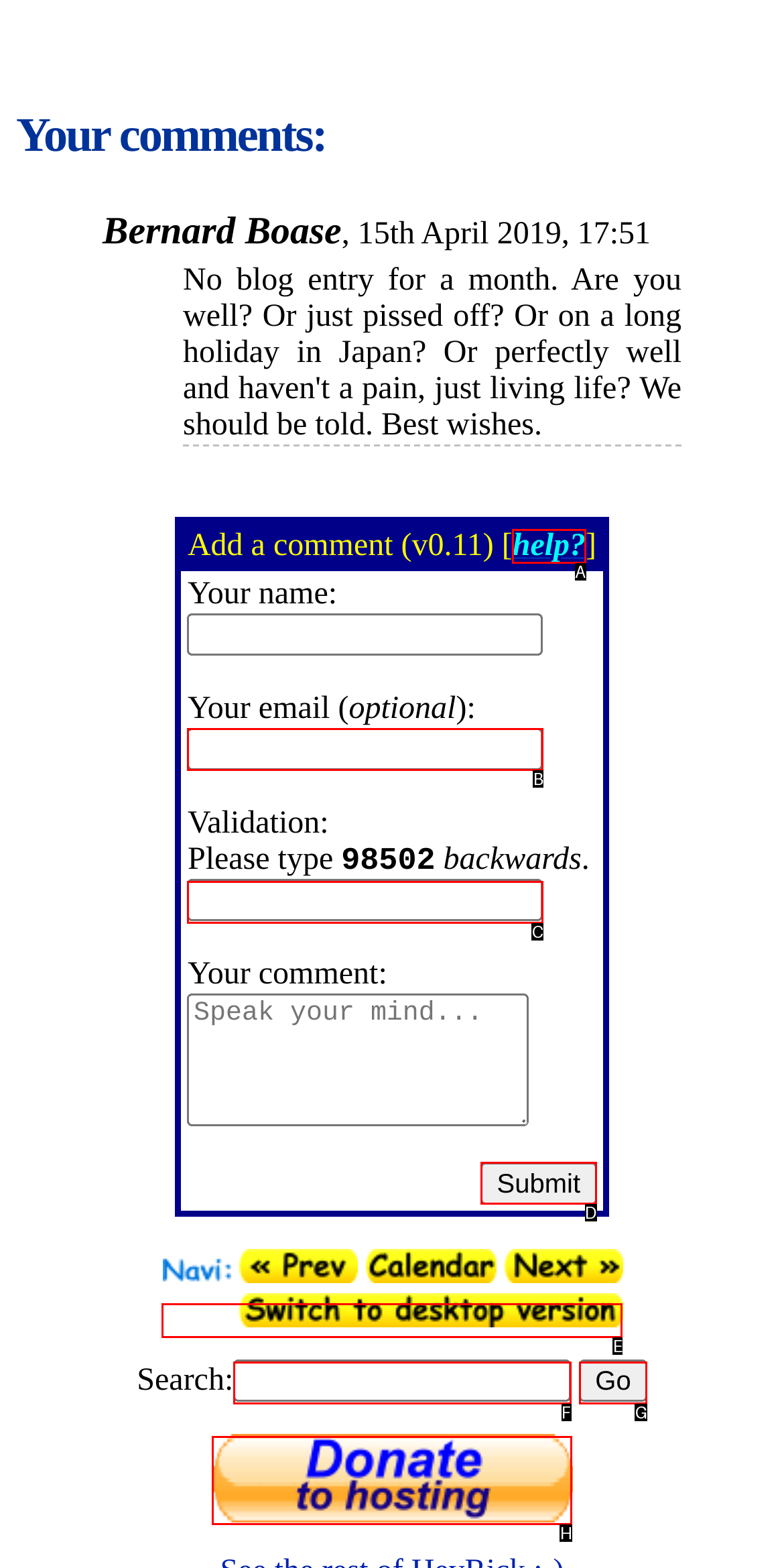To complete the task: Submit your comment, select the appropriate UI element to click. Respond with the letter of the correct option from the given choices.

D